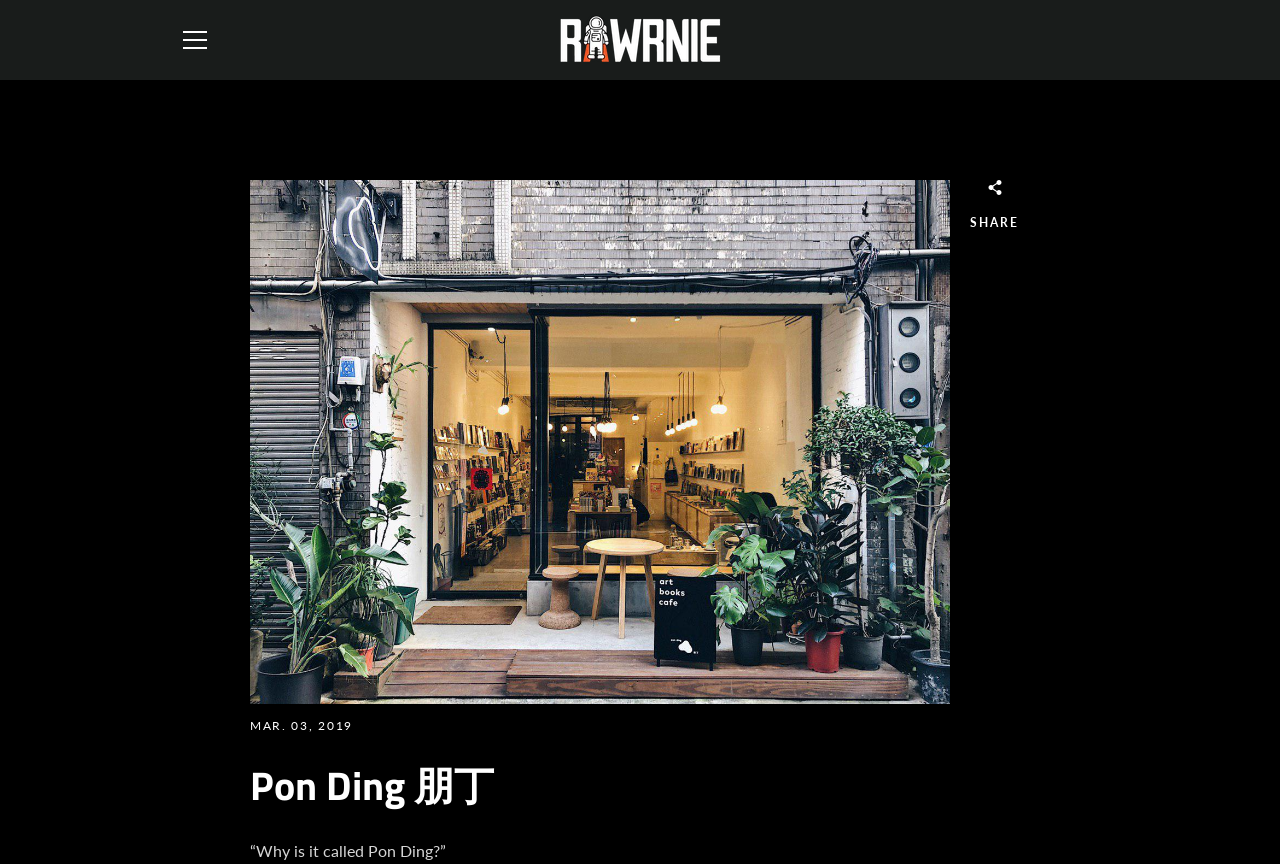How many main sections are there in the top navigation bar?
Observe the image and answer the question with a one-word or short phrase response.

3